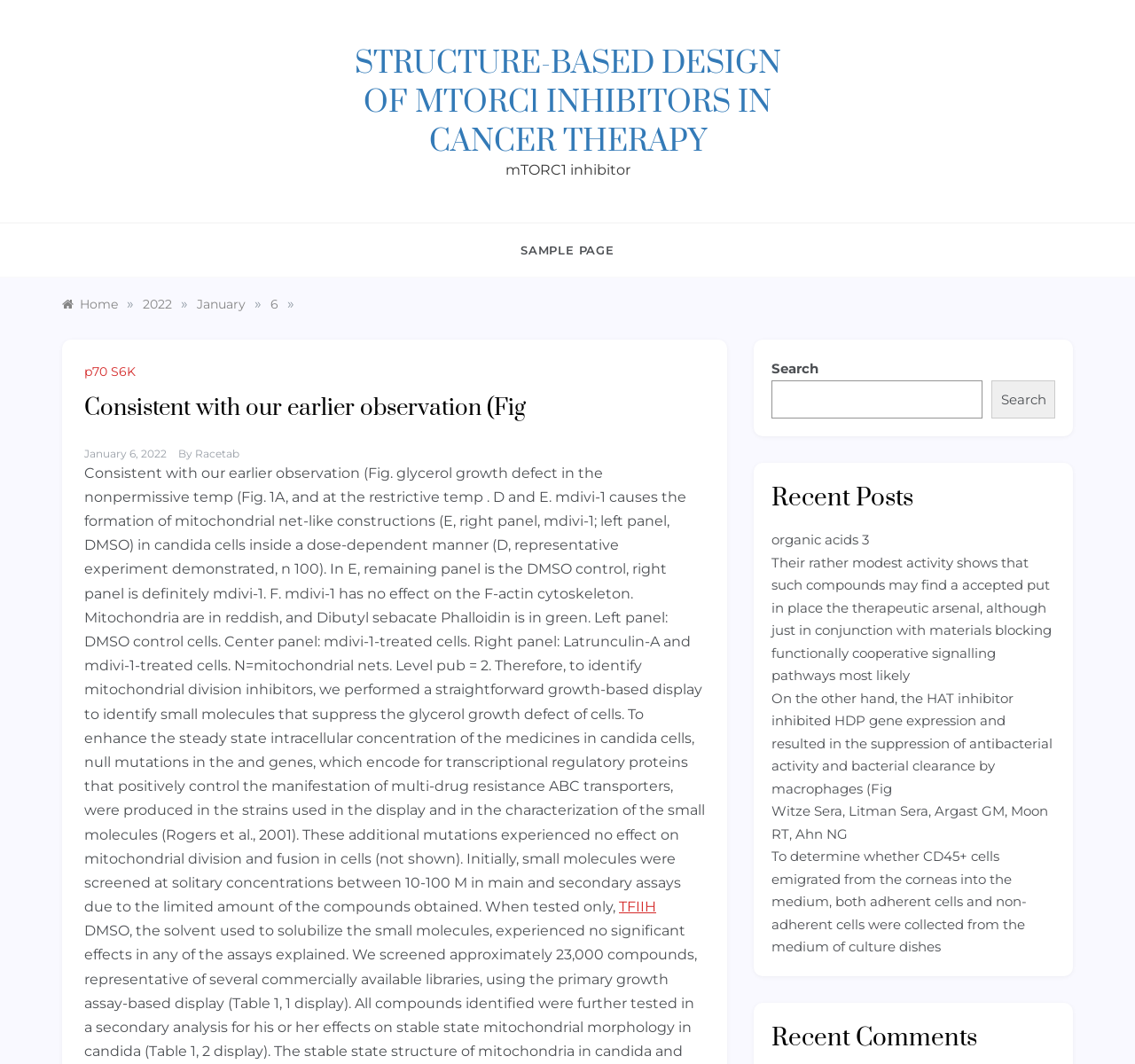What is the topic of the recent post?
Please respond to the question thoroughly and include all relevant details.

I determined the topic of the recent post by looking at the link element with the text 'organic acids 3' which is located in the 'Recent Posts' section of the webpage.